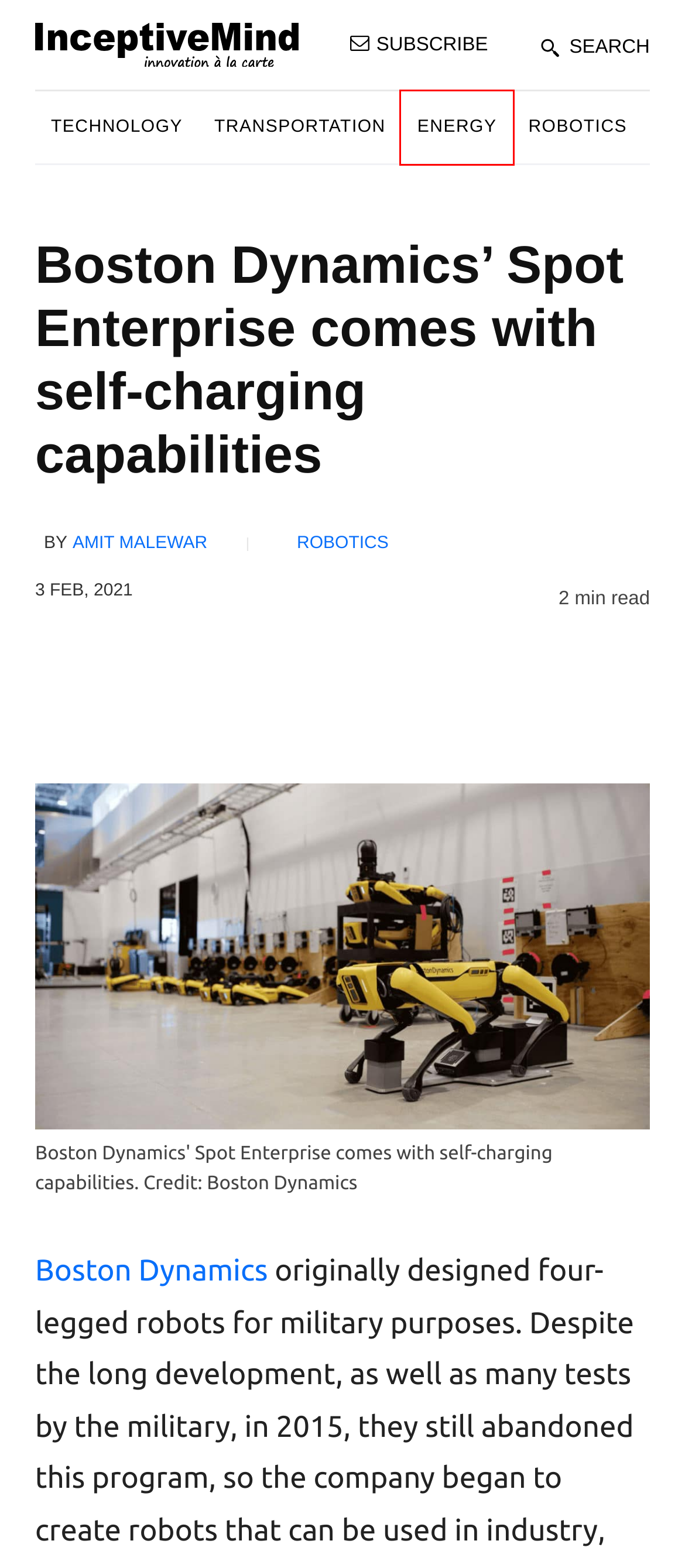Given a screenshot of a webpage with a red bounding box around a UI element, please identify the most appropriate webpage description that matches the new webpage after you click on the element. Here are the candidates:
A. Energy News
B. Amit Malewar
C. Boston Dynamics Archives - Inceptive Mind
D. Transportation News
E. Robotics - Inceptive Mind
F. Technology - Inceptive Mind
G. Stay informed - Receive daily news directly to your inbox
H. Inceptive Mind - innovation à la carte

A